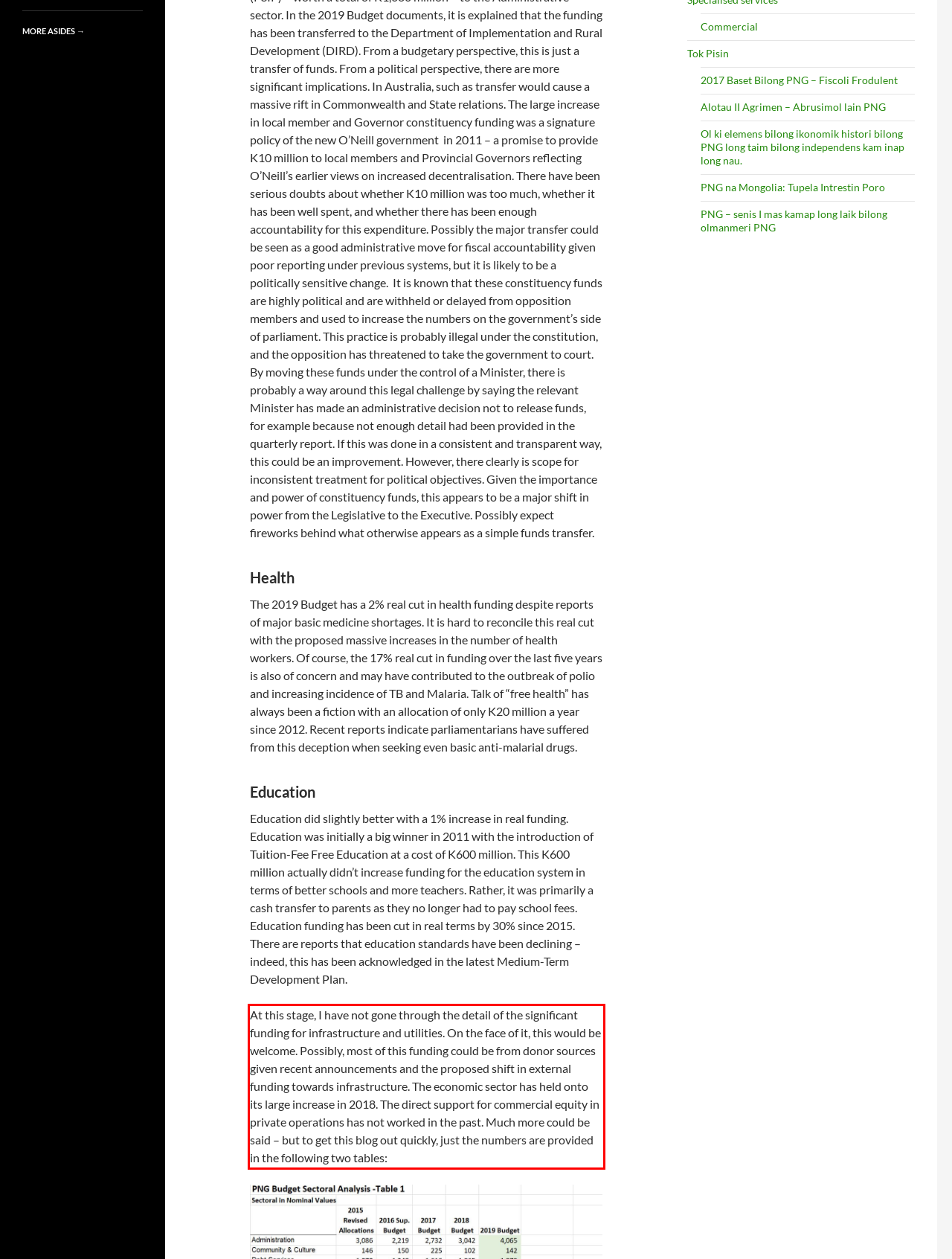Within the screenshot of a webpage, identify the red bounding box and perform OCR to capture the text content it contains.

At this stage, I have not gone through the detail of the significant funding for infrastructure and utilities. On the face of it, this would be welcome. Possibly, most of this funding could be from donor sources given recent announcements and the proposed shift in external funding towards infrastructure. The economic sector has held onto its large increase in 2018. The direct support for commercial equity in private operations has not worked in the past. Much more could be said – but to get this blog out quickly, just the numbers are provided in the following two tables: